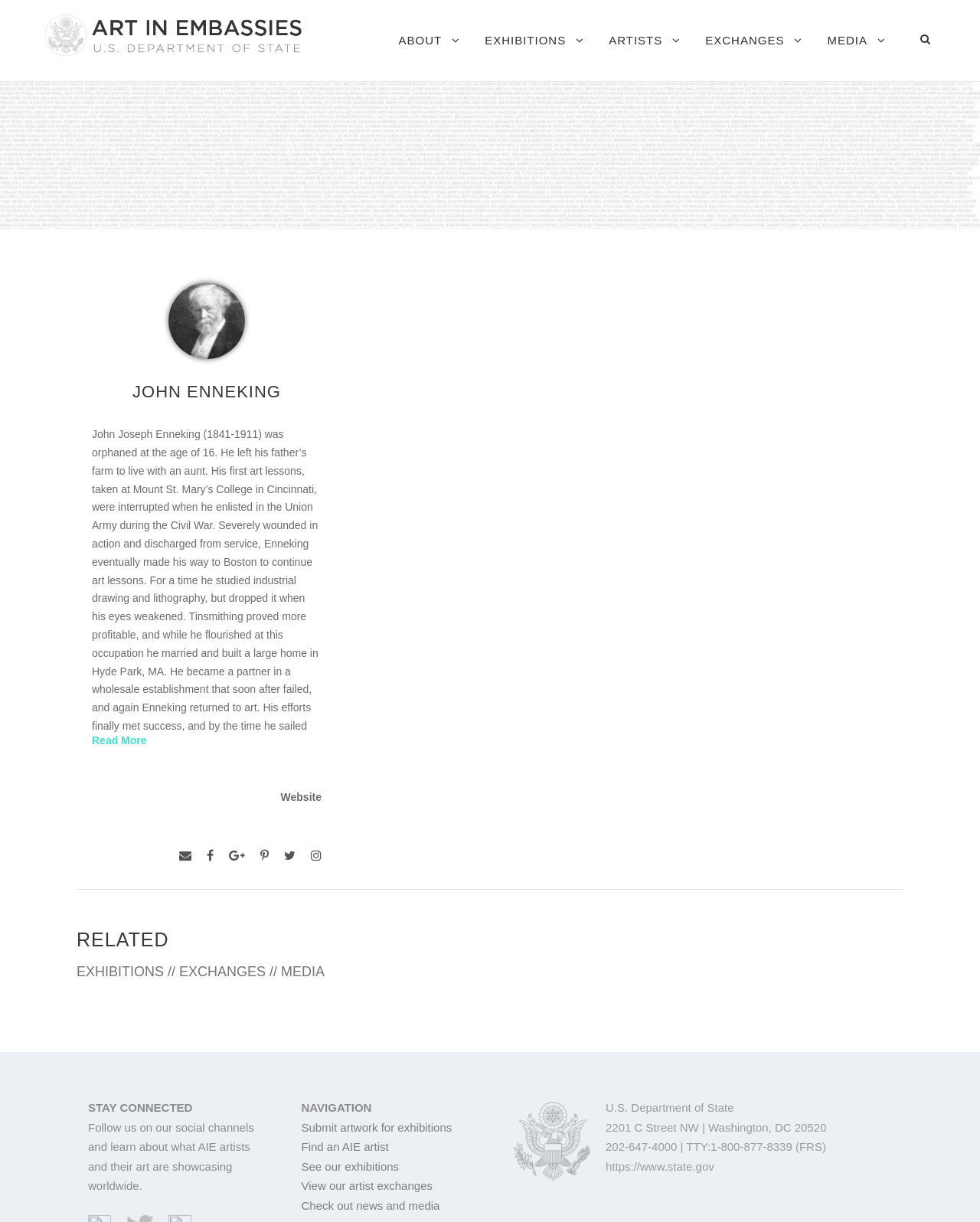How many links are there in the navigation section?
Give a one-word or short-phrase answer derived from the screenshot.

5